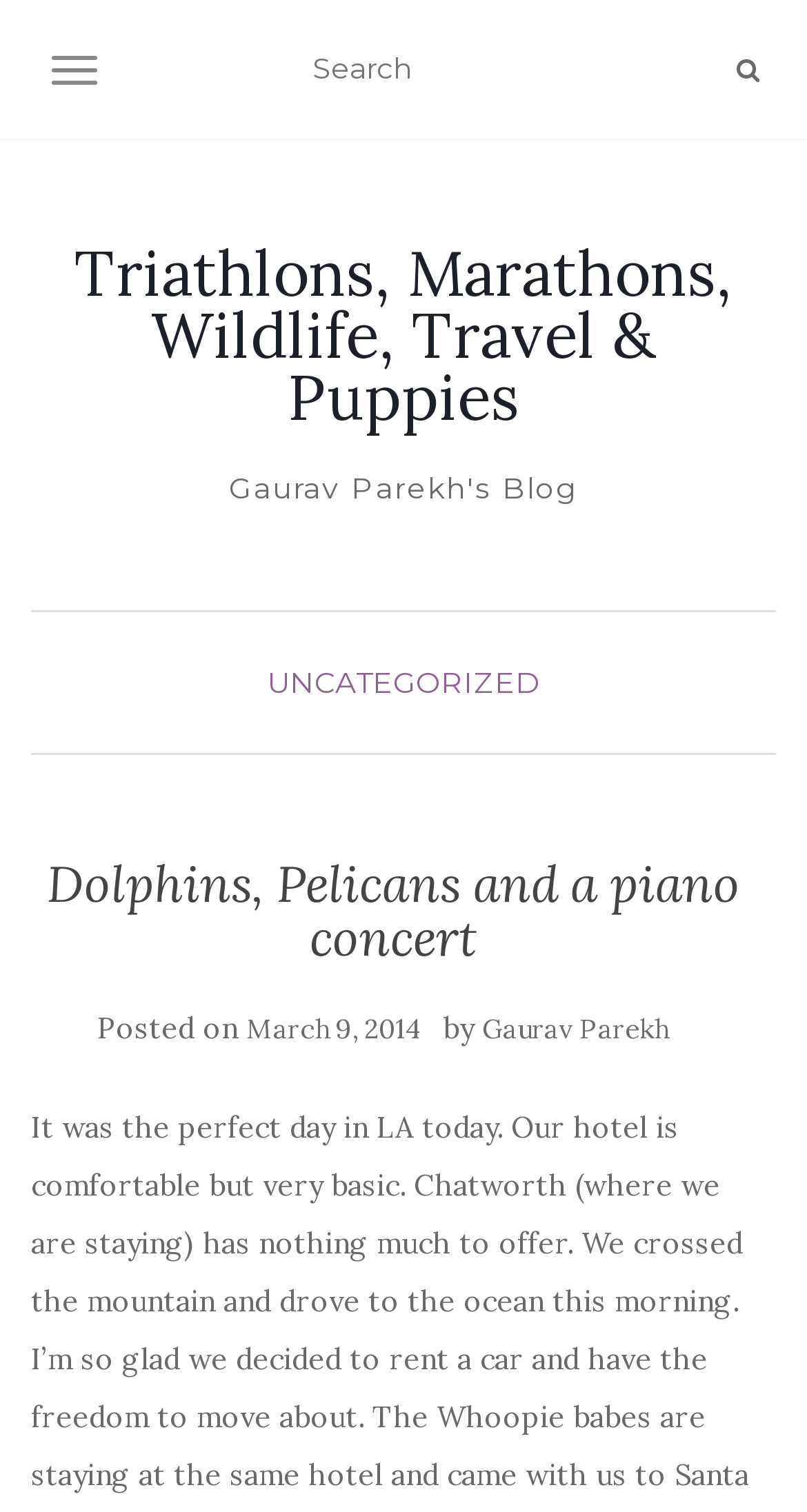What is the date of the post?
Refer to the image and give a detailed answer to the query.

I found the date of the post by looking at the text 'Posted on' followed by a link with the date 'March 9, 2014'.